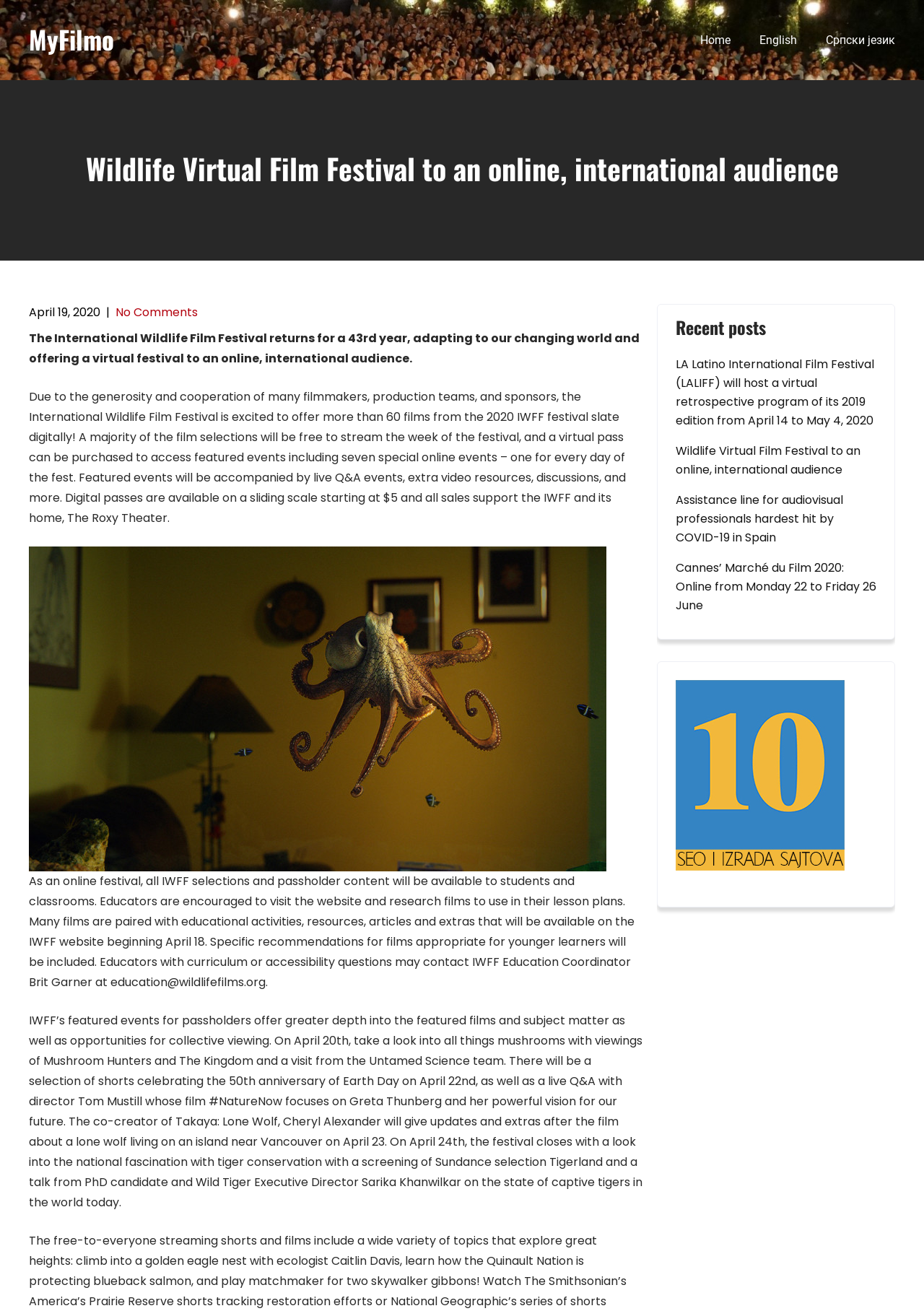Locate the bounding box coordinates of the element that should be clicked to execute the following instruction: "Click the 'Home' link".

[0.742, 0.0, 0.806, 0.061]